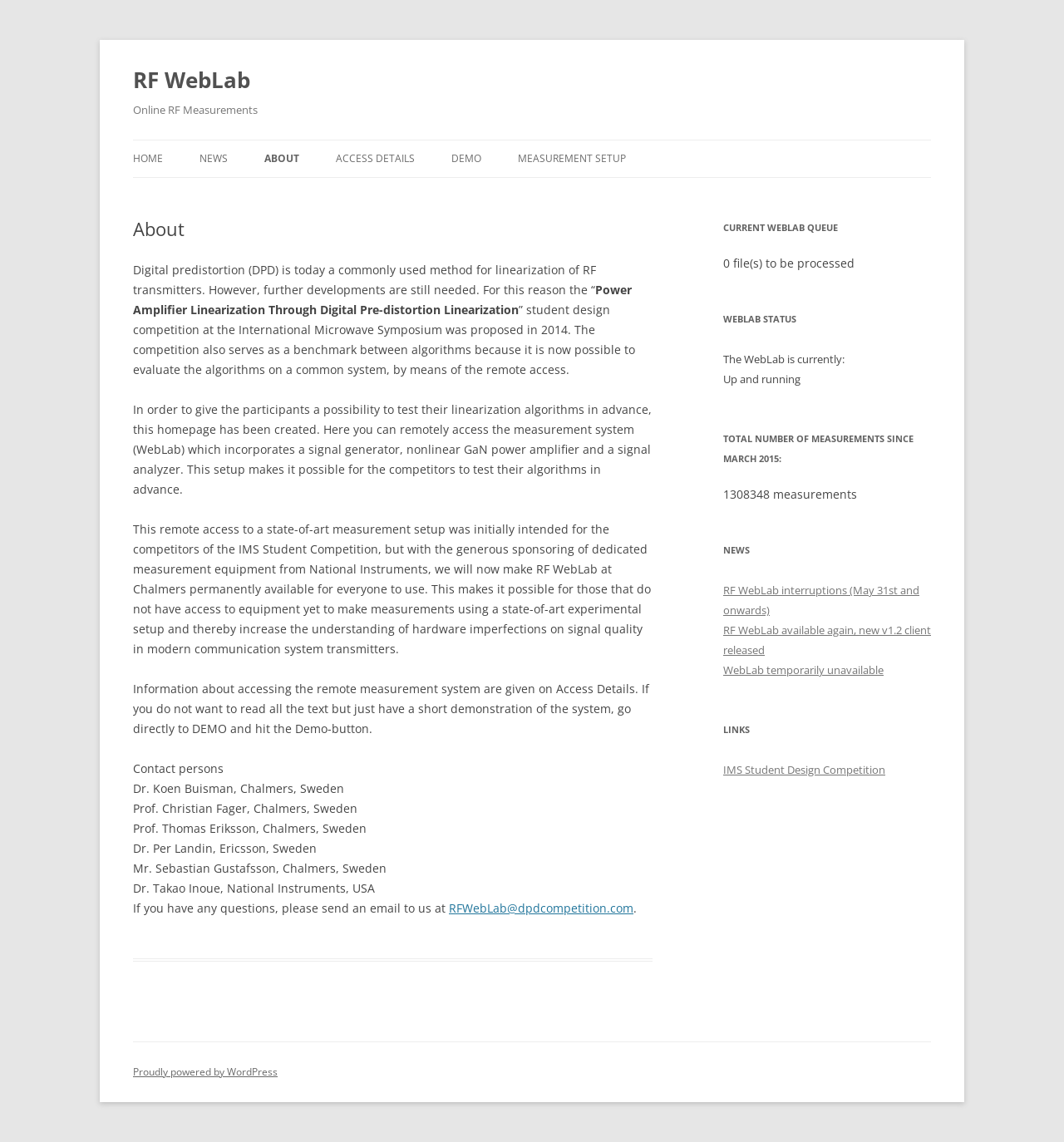Find the bounding box coordinates of the element I should click to carry out the following instruction: "Click the RFWebLab@dpdcompetition.com email link".

[0.422, 0.788, 0.595, 0.802]